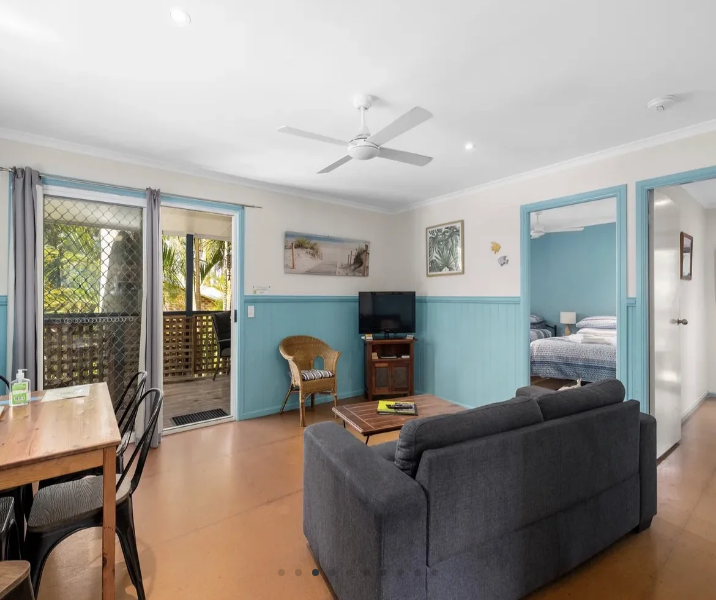Elaborate on the elements present in the image.

The image showcases a cozy interior of the Safety Beach Bungalows, a two-bedroom standard bungalow designed for comfort and relaxation. The open living space features a comfortable gray sofa positioned strategically for socializing, complemented by a wooden coffee table adorned with a few items. To the side, there’s a dining area with a wooden table and black chairs, ideal for enjoying meals together. Natural light floods the room through a sliding door leading to a private outdoor space, framed by curtains. 

On the opposite side, a TV sits on a wooden stand against a backdrop of light blue walls, adding a relaxing ambiance. The bungalow includes elements of tropical decor and artwork that enhance the inviting atmosphere. A doorway on the right leads to the sleeping area, suggesting convenience and privacy. This charm is further heightened by the surrounding lush gardens, making it perfect for families or small groups looking for a pet-friendly getaway near Woolgoolga.